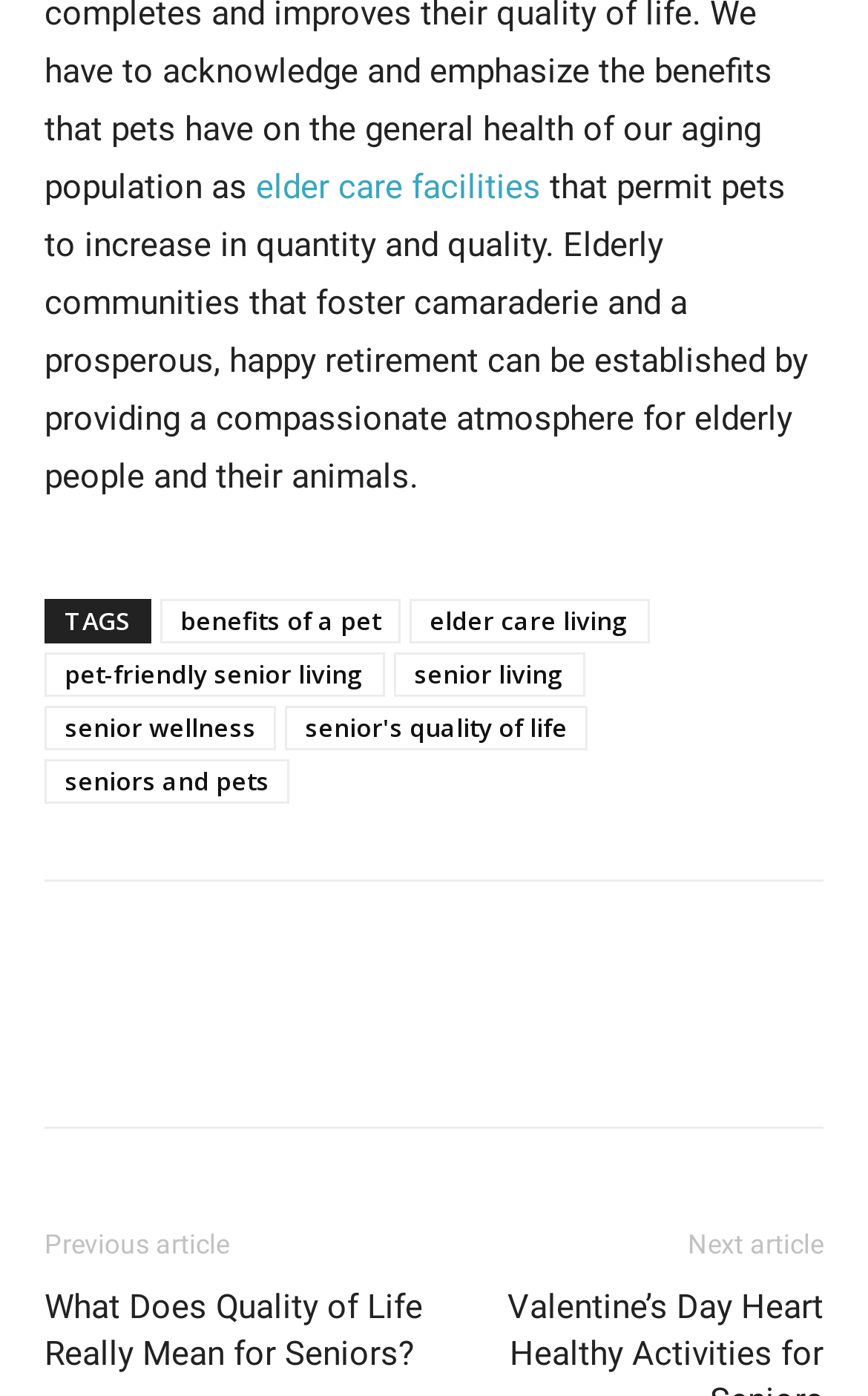Please identify the bounding box coordinates of where to click in order to follow the instruction: "Read about 'benefits of a pet'".

[0.185, 0.43, 0.462, 0.461]